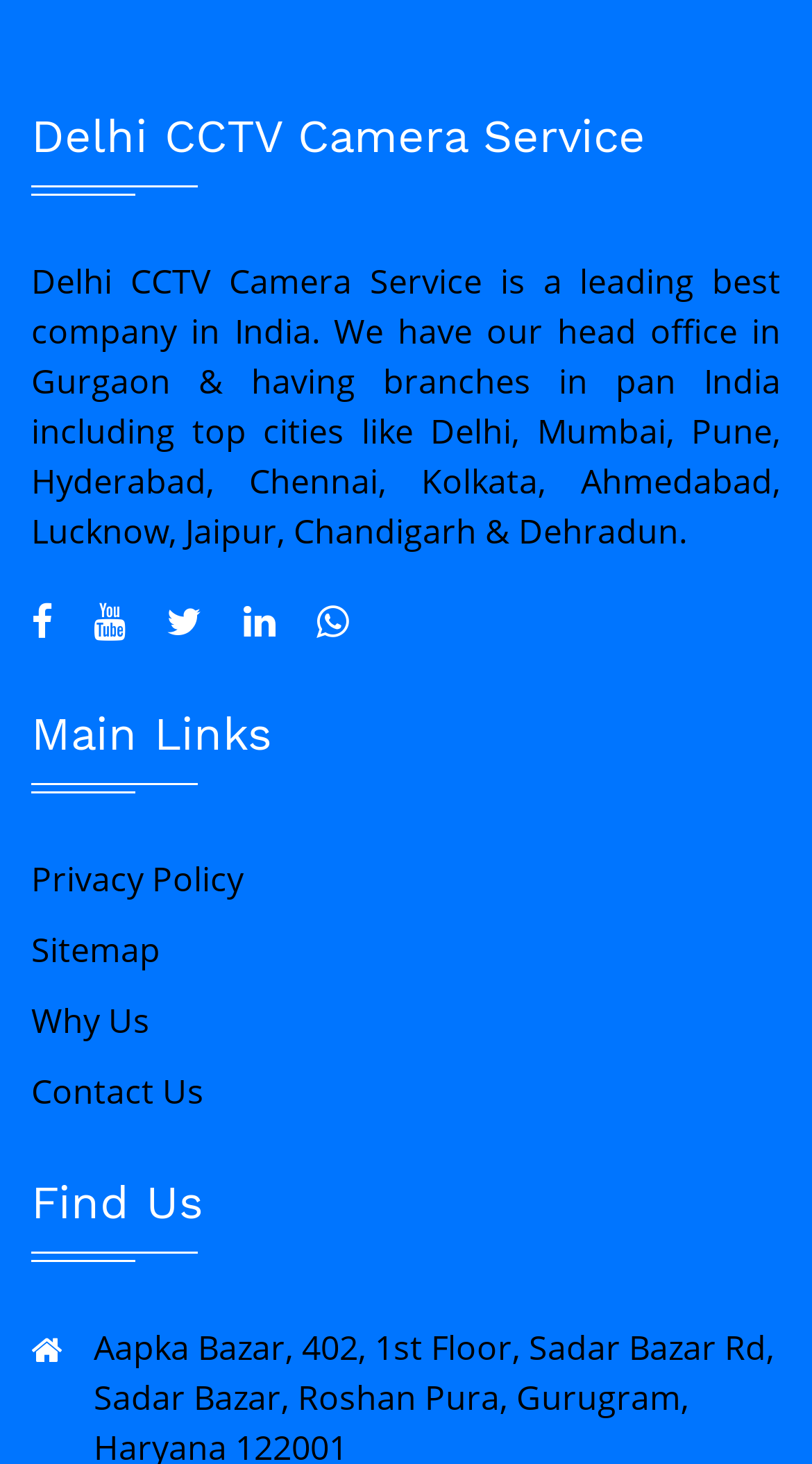Refer to the screenshot and answer the following question in detail:
What is the name of the company providing CCTV camera services?

The company's name is explicitly mentioned in the heading and static text description as Delhi CCTV Camera Service, which provides CCTV camera services.